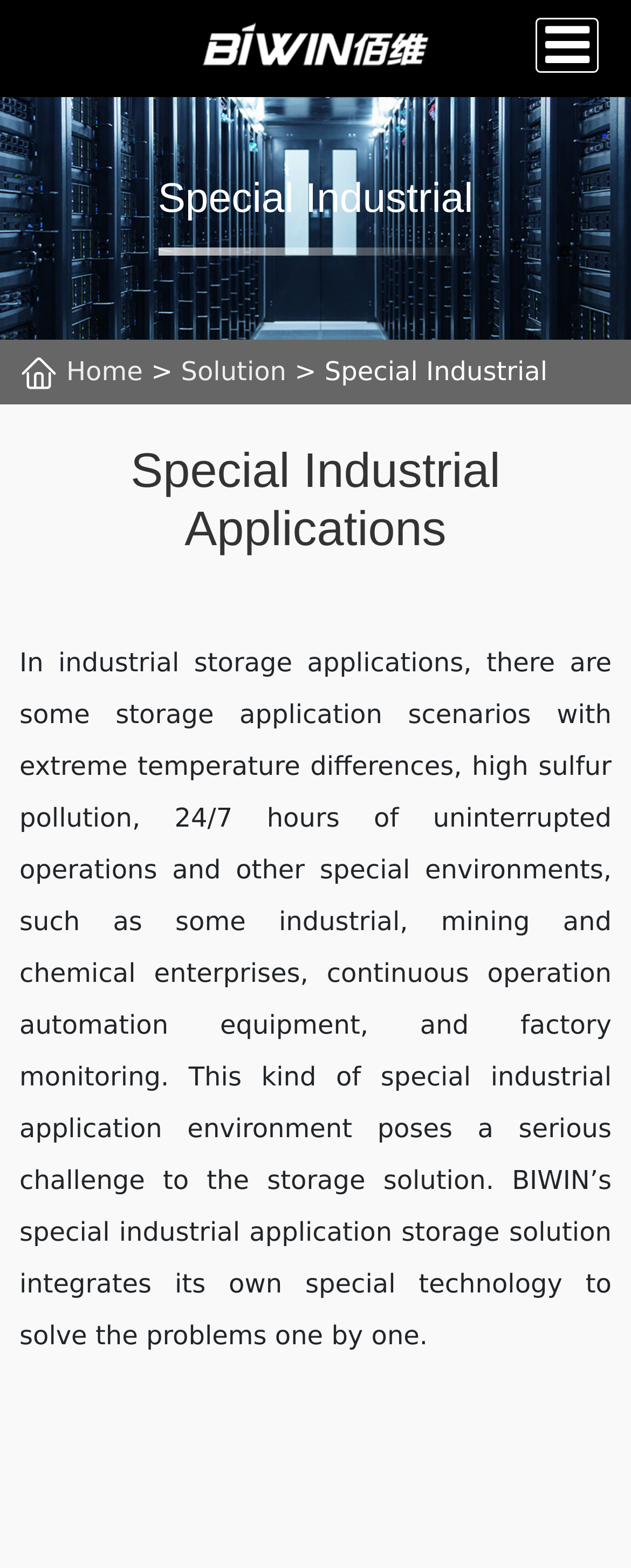Given the element description alt="BIWIN Storage Technology", specify the bounding box coordinates of the corresponding UI element in the format (top-left x, top-left y, bottom-right x, bottom-right y). All values must be between 0 and 1.

[0.307, 0.02, 0.692, 0.039]